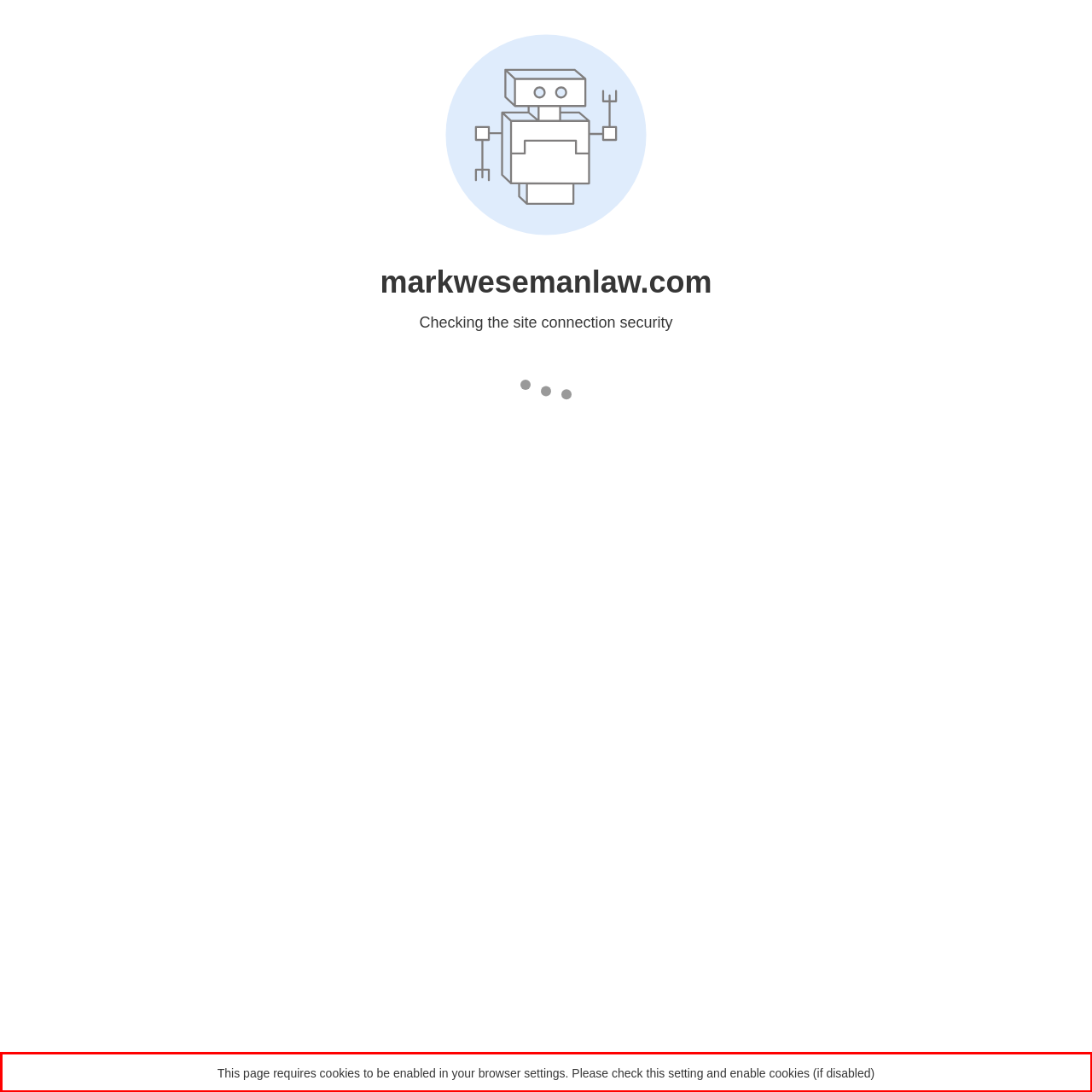There is a UI element on the webpage screenshot marked by a red bounding box. Extract and generate the text content from within this red box.

This page requires cookies to be enabled in your browser settings. Please check this setting and enable cookies (if disabled)